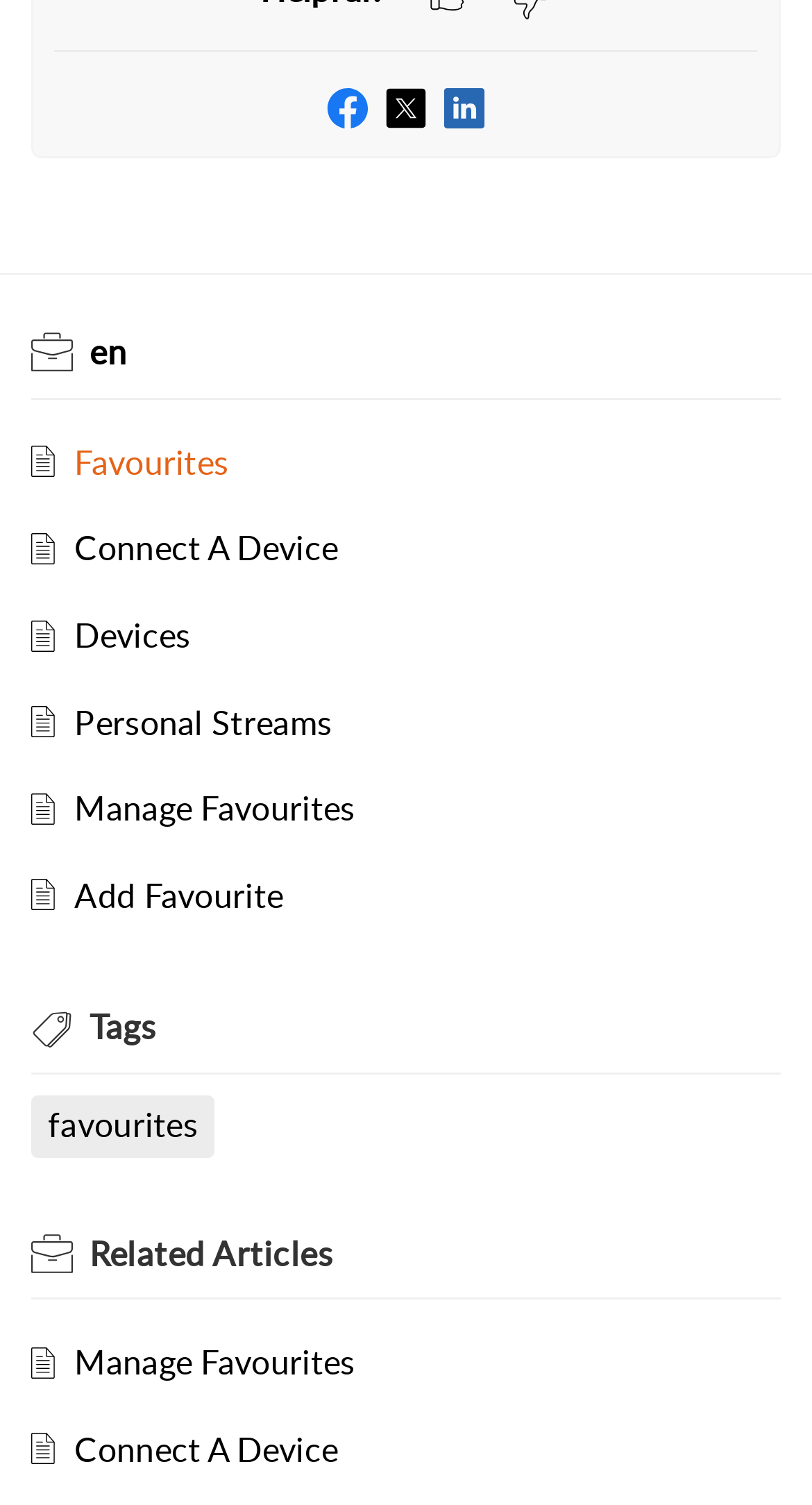Locate the bounding box coordinates of the segment that needs to be clicked to meet this instruction: "Select language".

[0.11, 0.219, 0.156, 0.249]